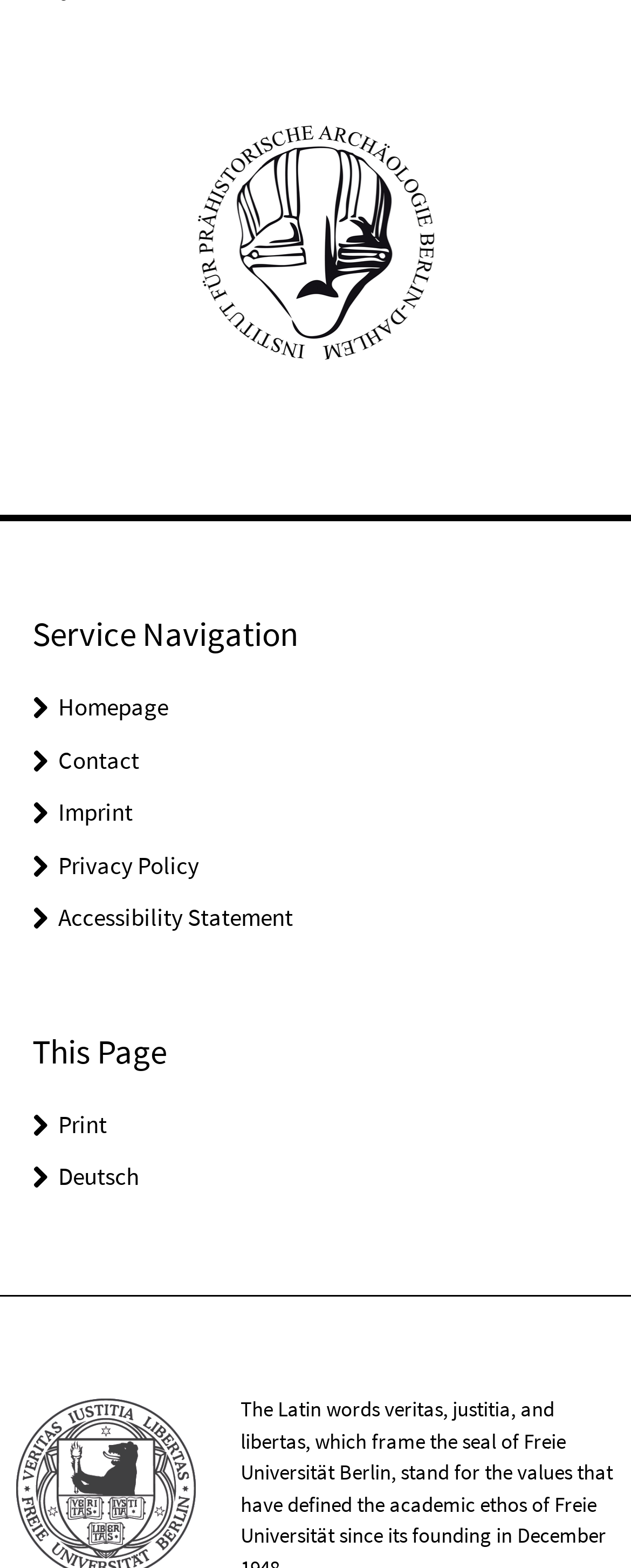Analyze the image and give a detailed response to the question:
How many sections are on the webpage?

The answer can be found by looking at the heading elements. There are two sections: 'Service Navigation' and 'This Page'. These sections are separated by their respective headings.